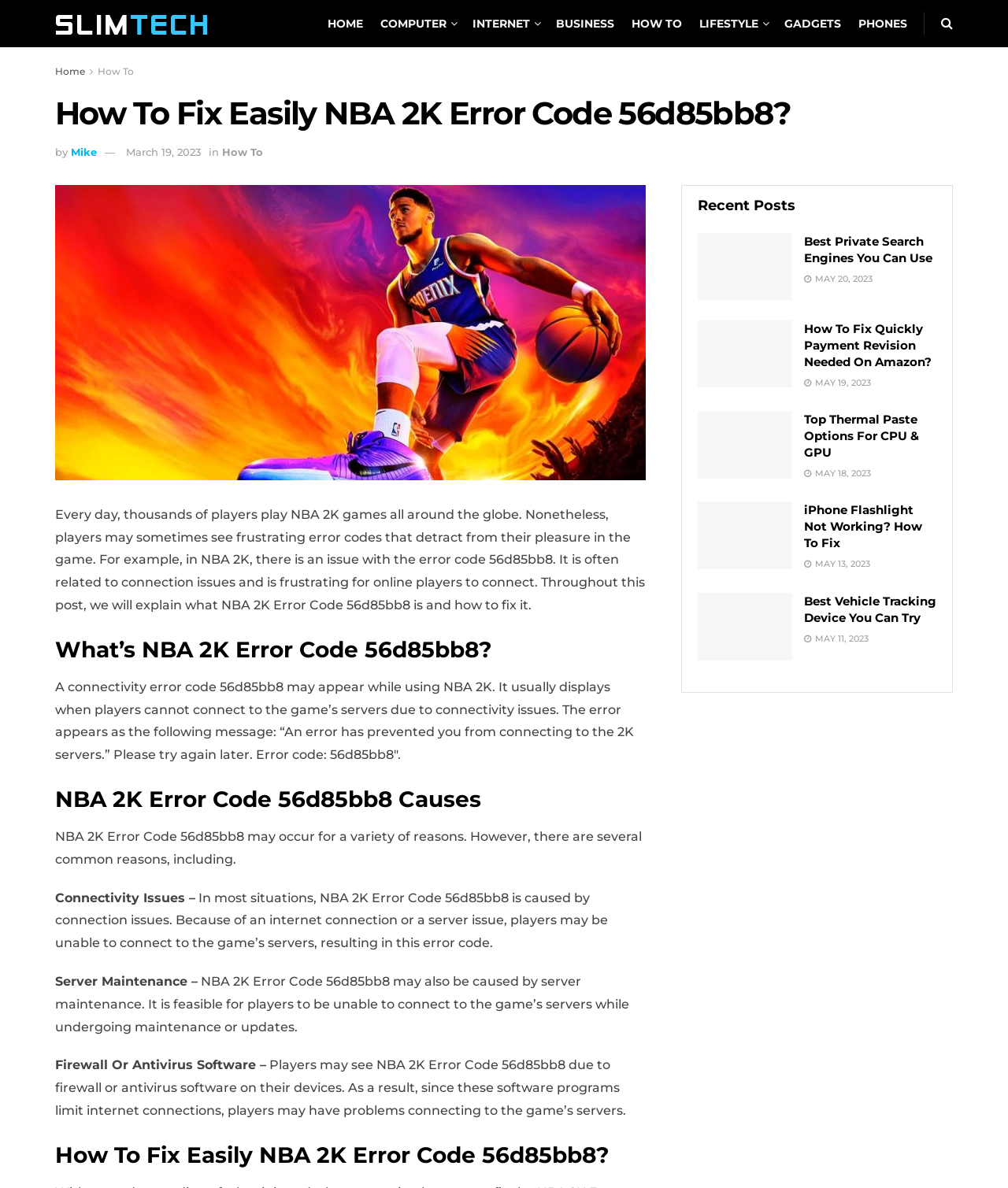Predict the bounding box of the UI element based on this description: "March 19, 2023".

[0.125, 0.123, 0.199, 0.133]